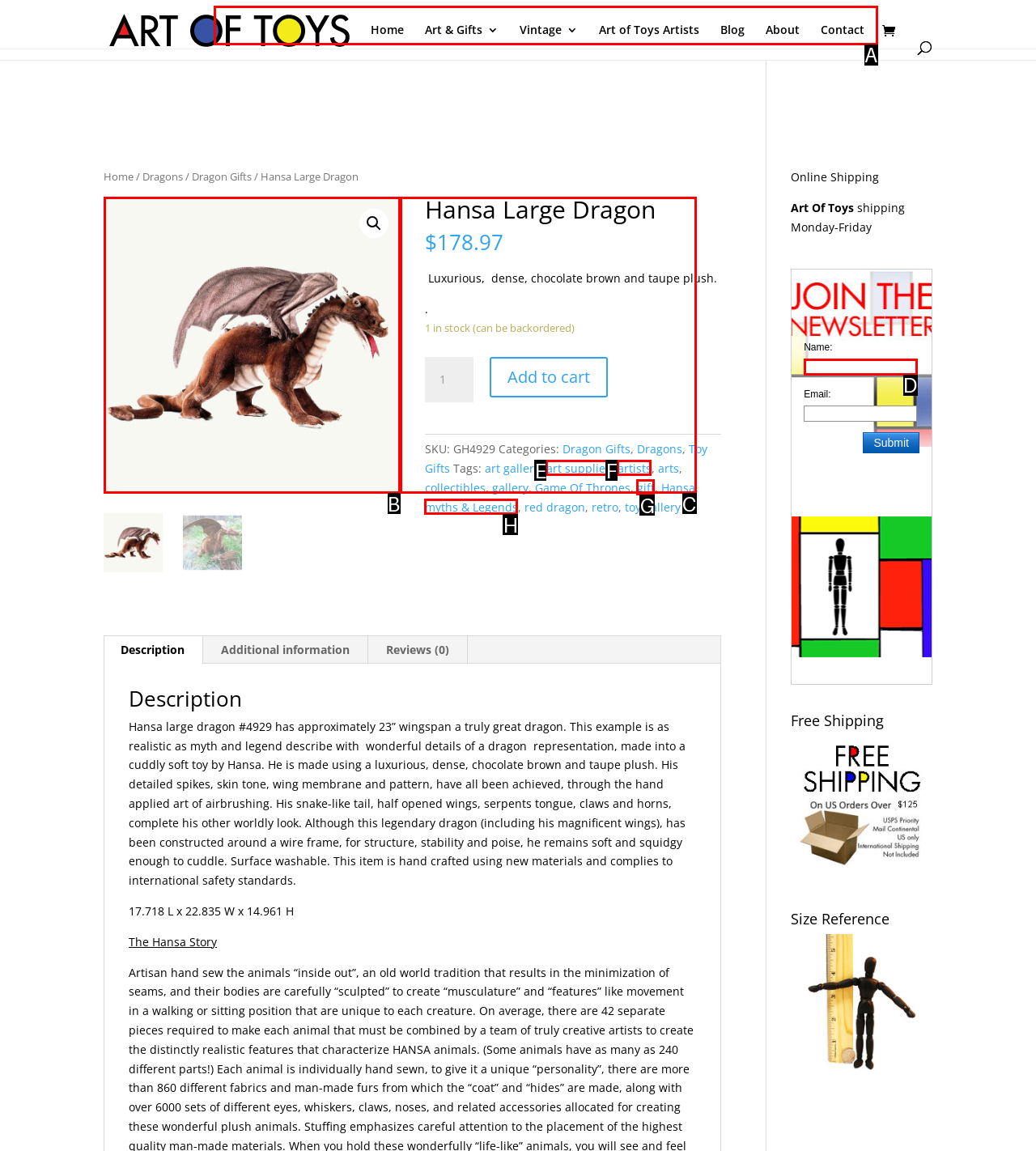To achieve the task: Search for a product, which HTML element do you need to click?
Respond with the letter of the correct option from the given choices.

A